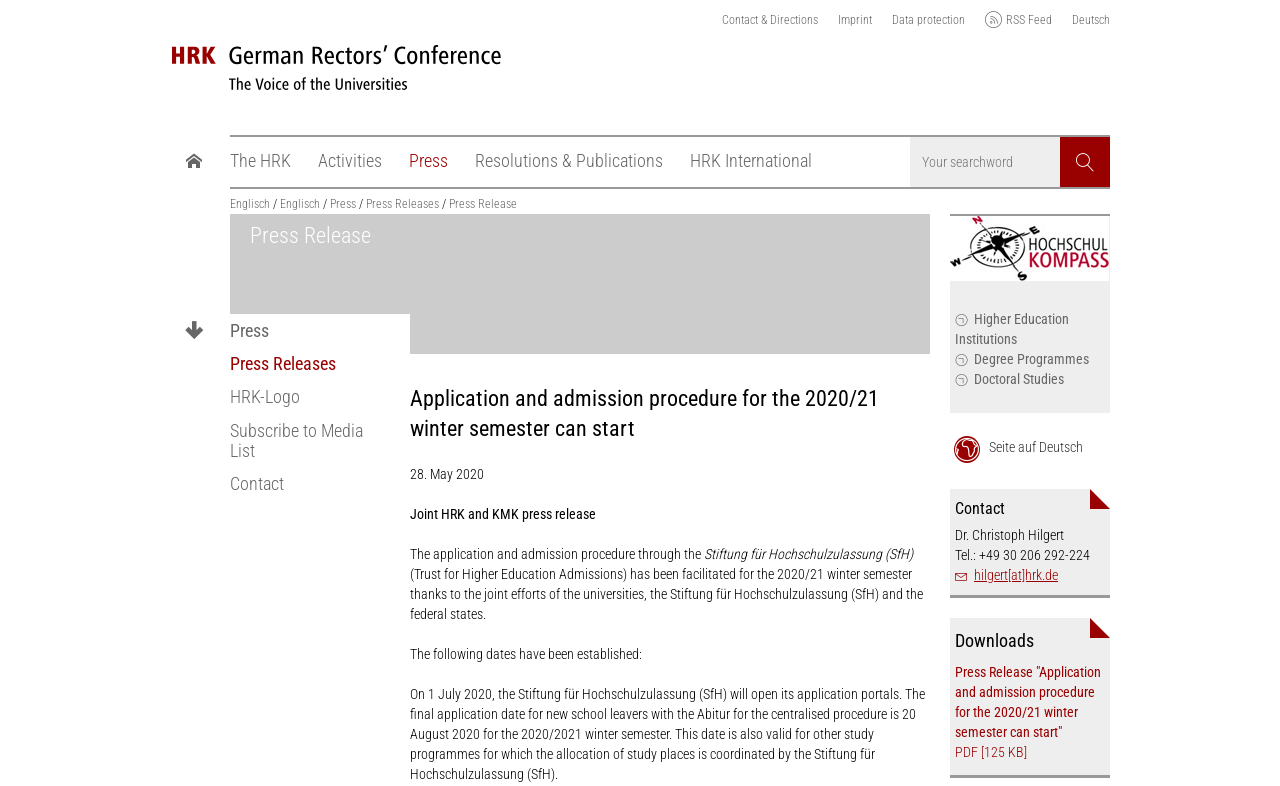Provide a single word or phrase answer to the question: 
What is the date when the Stiftung für Hochschulzulassung (SfH) will open its application portals?

1 July 2020